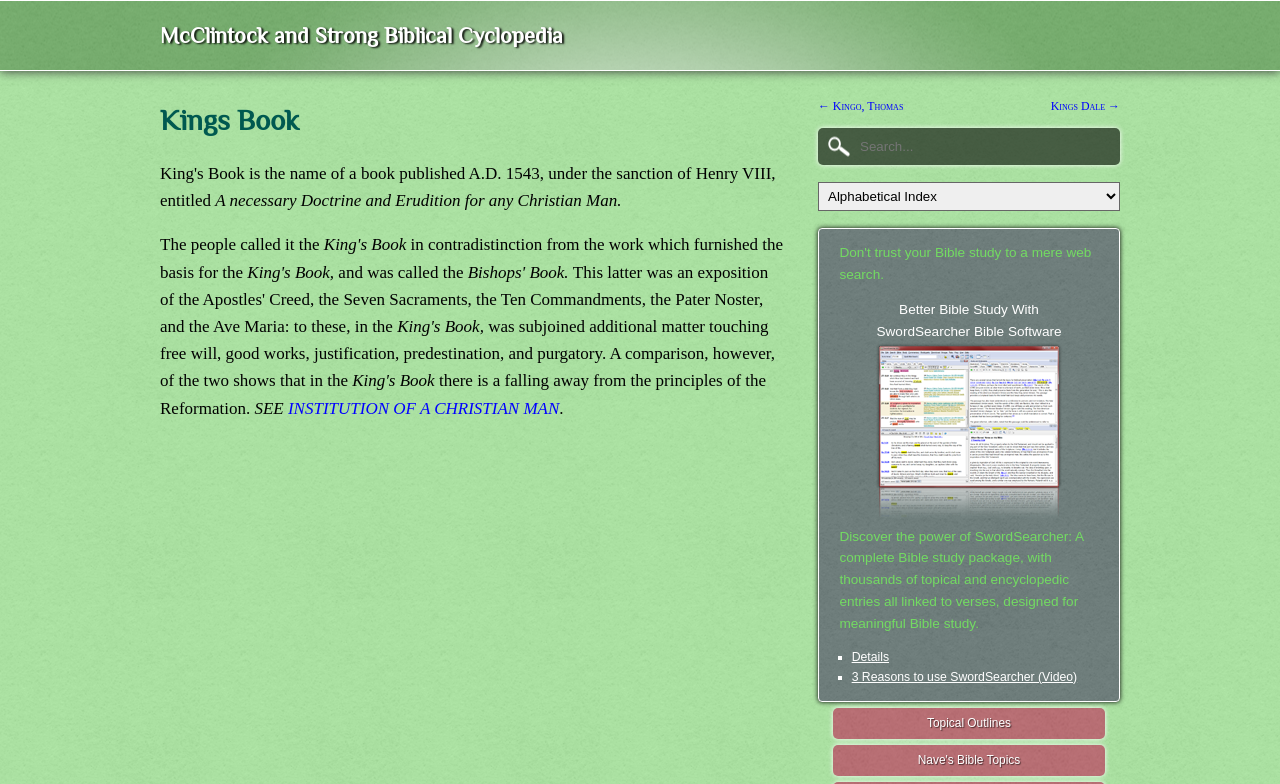How many links are there in the navigation section at the top of the webpage?
Carefully examine the image and provide a detailed answer to the question.

The navigation section at the top of the webpage contains three links: 'McClintock and Strong Biblical Cyclopedia', '← Kingo, Thomas', and 'Kings Dale →'.